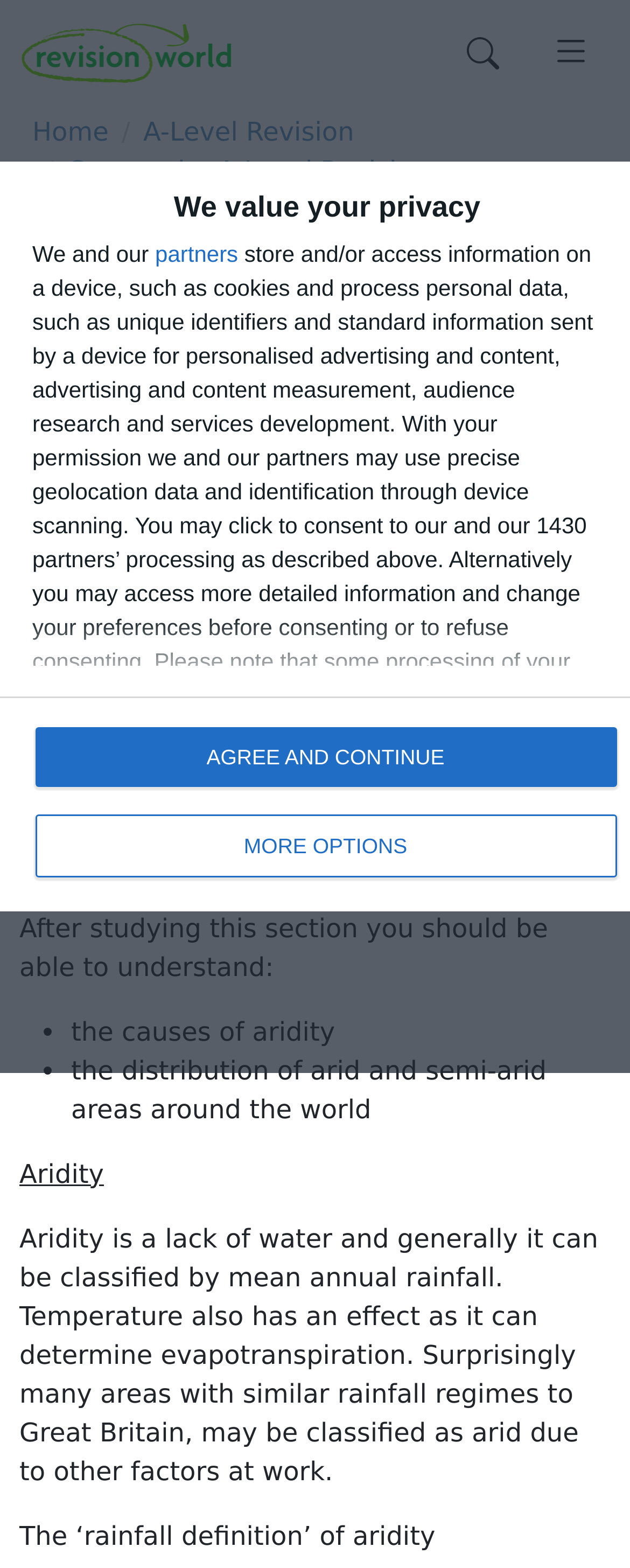Kindly determine the bounding box coordinates for the clickable area to achieve the given instruction: "Click the 'Revision World' link".

[0.031, 0.013, 0.414, 0.055]